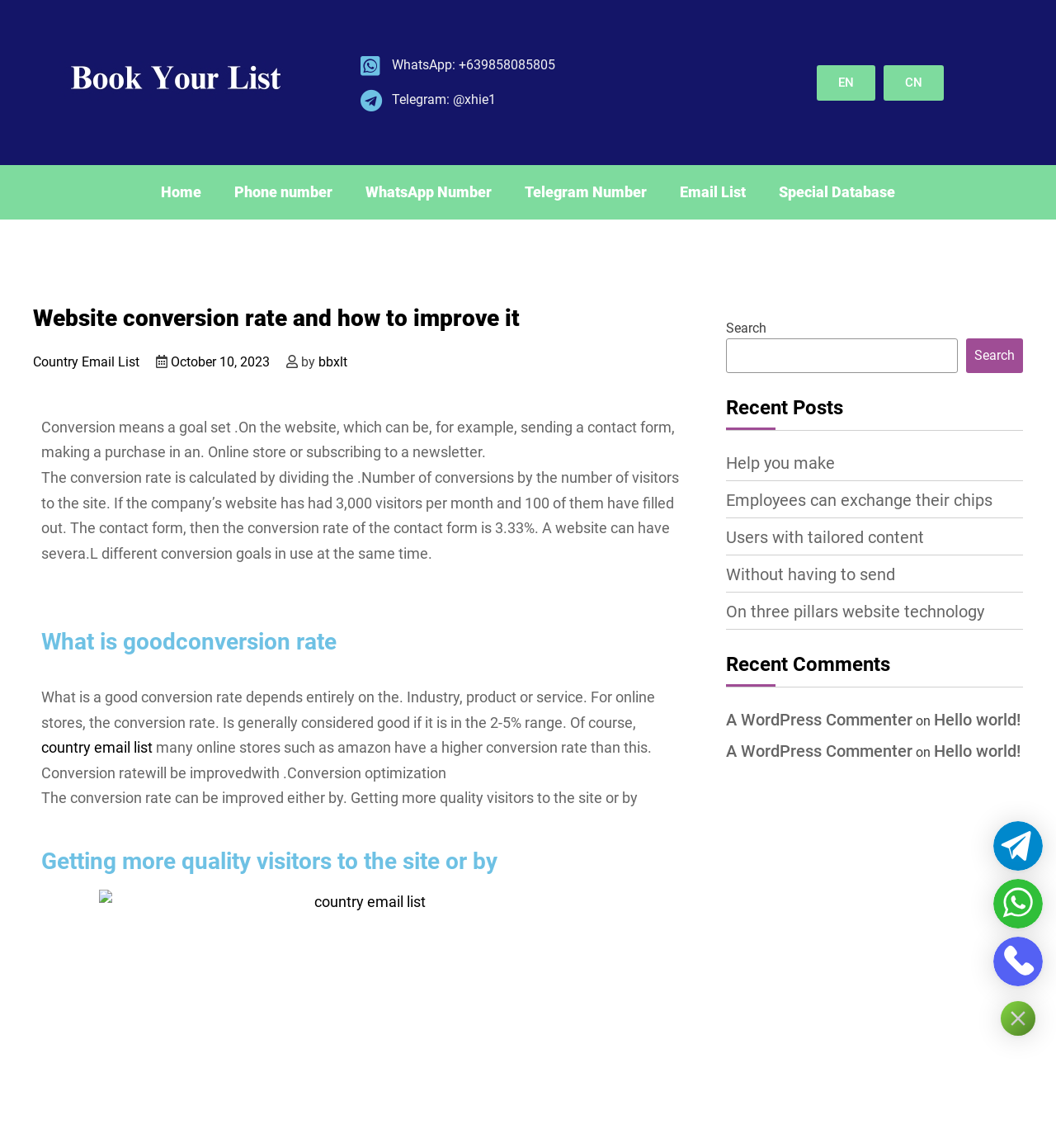What is the topic of the 'Recent Posts' section?
Respond to the question with a well-detailed and thorough answer.

The 'Recent Posts' section appears to be related to website technology and optimization, as the links in this section have titles such as 'Help you make', 'Employees can exchange their chips', and 'On three pillars website technology', which suggest a focus on website development and improvement.